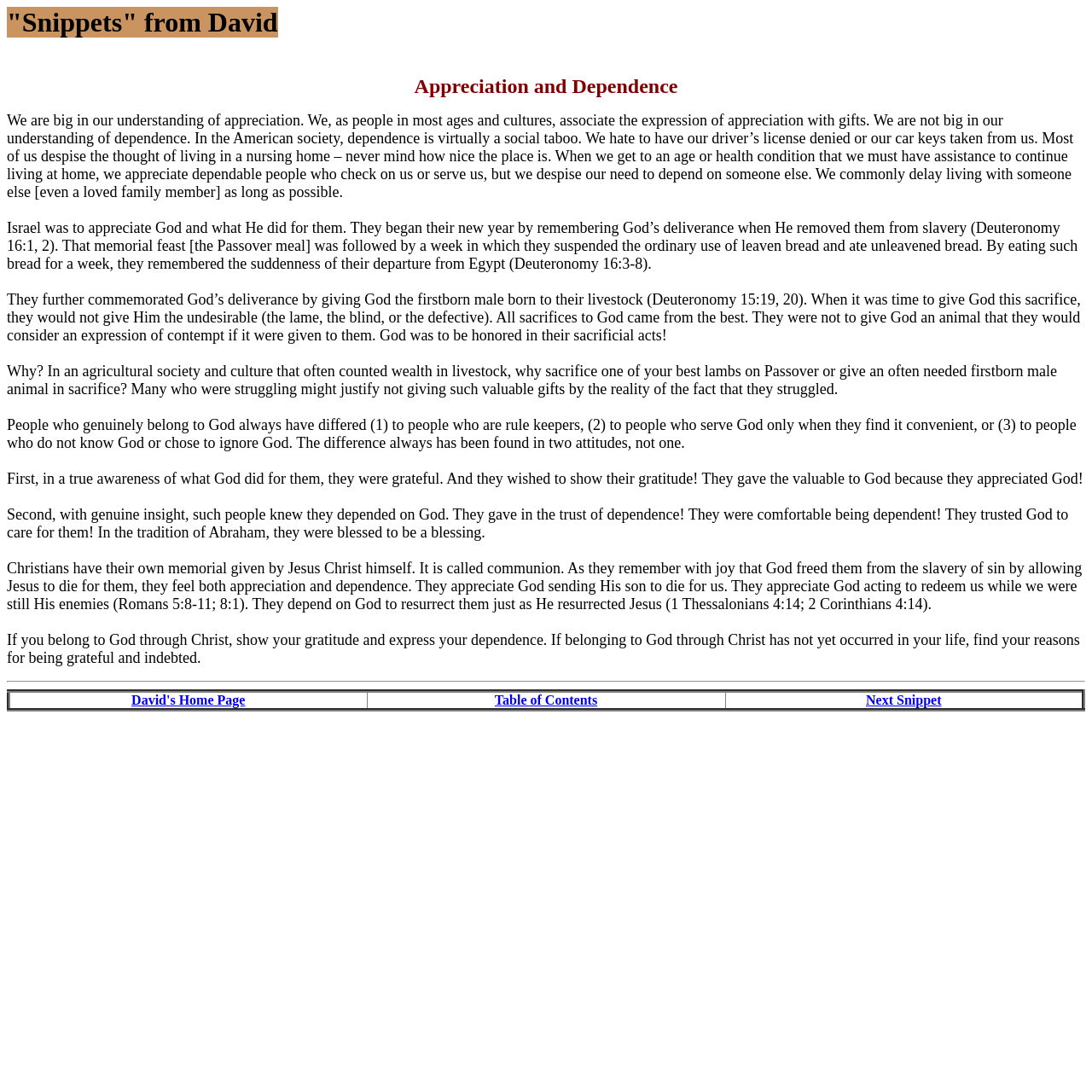Please specify the bounding box coordinates in the format (top-left x, top-left y, bottom-right x, bottom-right y), with values ranging from 0 to 1. Identify the bounding box for the UI component described as follows: Next Snippet

[0.793, 0.634, 0.862, 0.648]